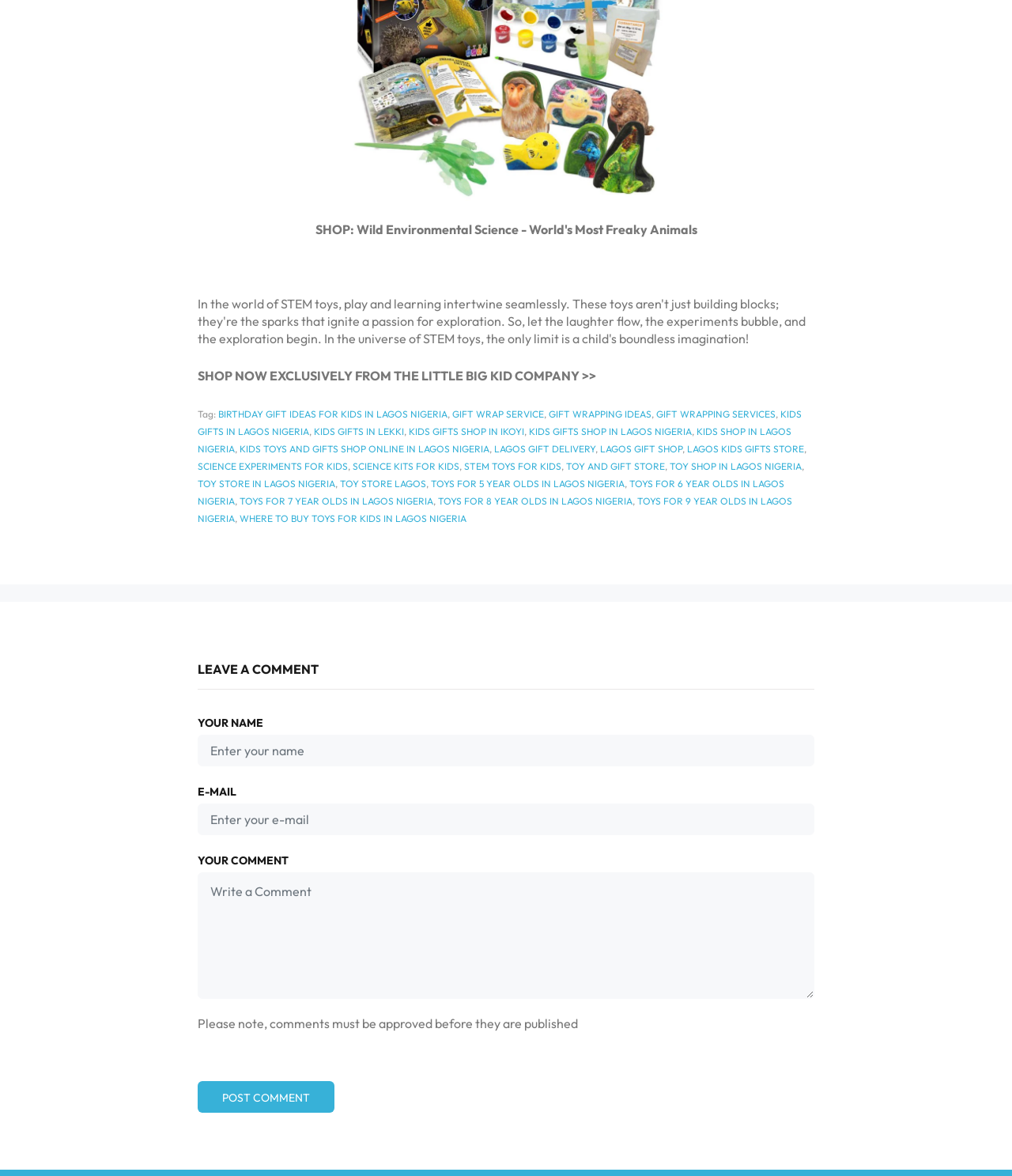From the details in the image, provide a thorough response to the question: Is there a comment section on the webpage?

I can see a heading element with the text 'LEAVE A COMMENT' and several form elements, including textboxes and a button, which suggest that the webpage has a comment section where users can leave their comments.